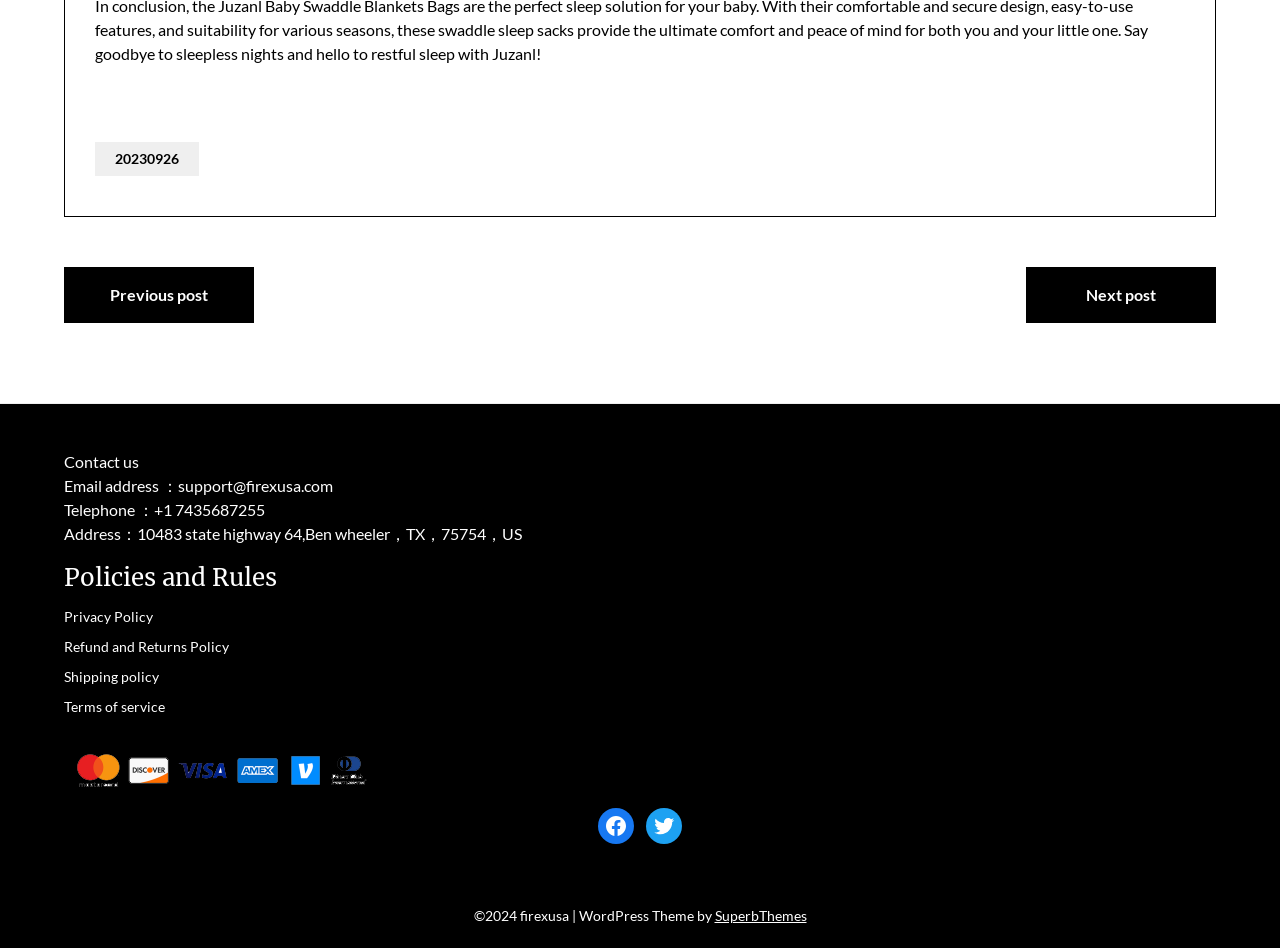Answer the question in a single word or phrase:
What is the address of the website?

10483 state highway 64,Ben wheeler，TX，75754，US